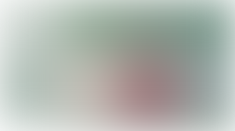How many essential factors are mentioned in the article?
Offer a detailed and full explanation in response to the question.

The article title 'NEVER SIGN A LEASE BEFORE READING THESE FIVE ESSENTIAL FACTORS' explicitly mentions that there are five essential factors that tenants should consider before signing a rental lease.